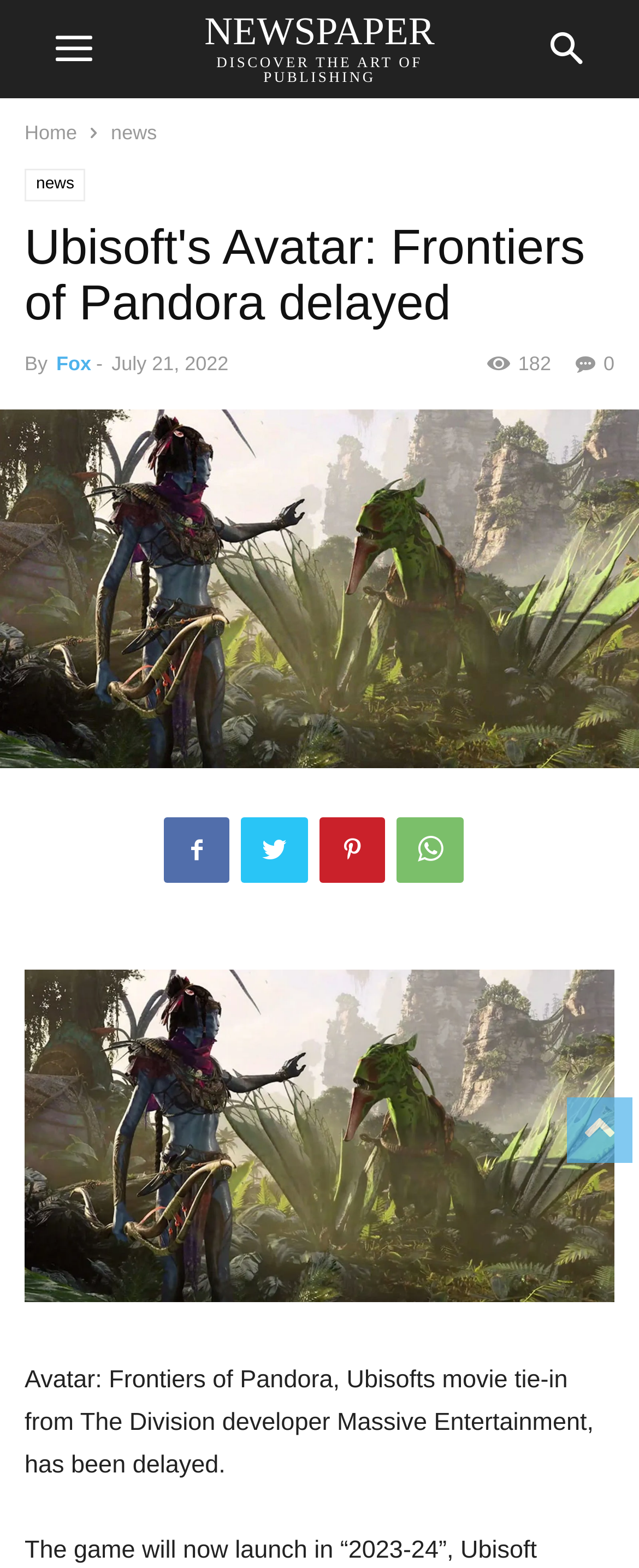Can you identify the bounding box coordinates of the clickable region needed to carry out this instruction: 'Read the news article'? The coordinates should be four float numbers within the range of 0 to 1, stated as [left, top, right, bottom].

[0.038, 0.141, 0.962, 0.239]